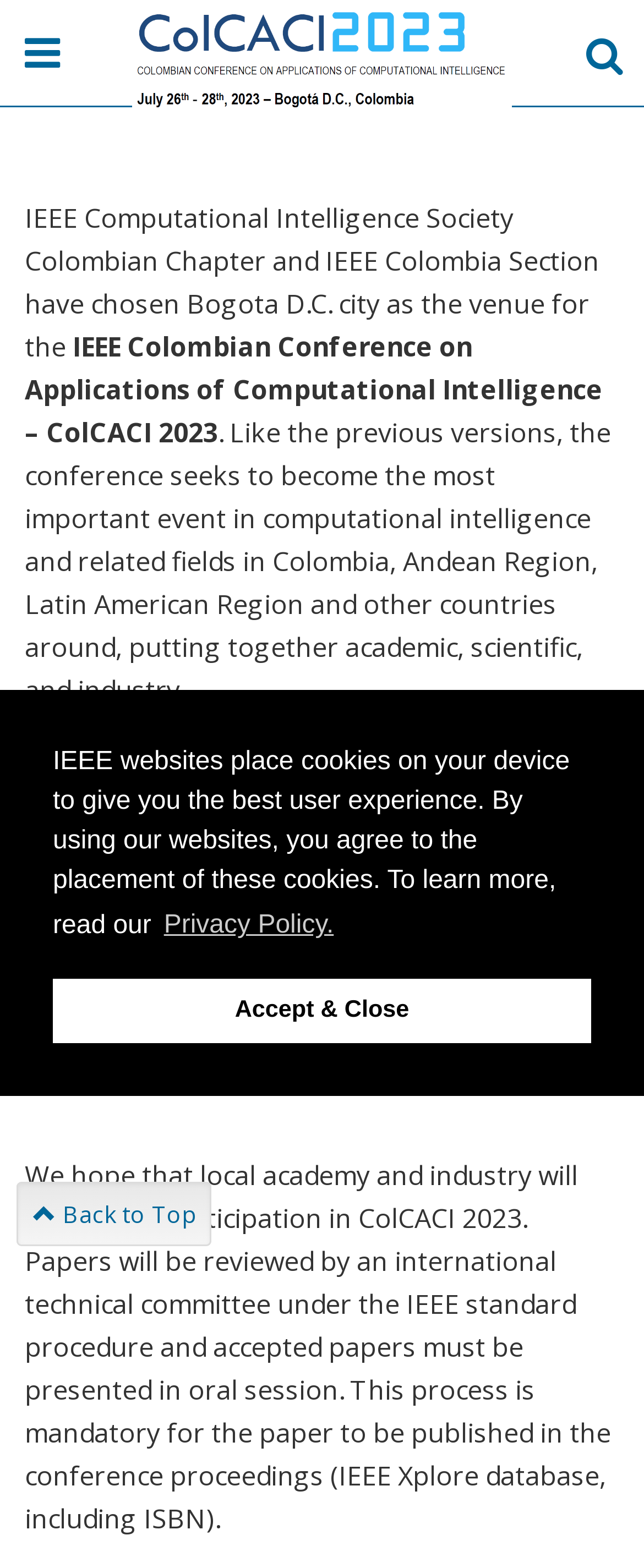Detail the various sections and features of the webpage.

The webpage is about the IEEE Colombian Conference on Applications of Computational Intelligence - ColCACI 2023. At the top of the page, there is a cookie consent dialog with a message explaining the use of cookies on the website. The dialog has two buttons: "learn more about cookies" and "dismiss cookie message".

Below the cookie consent dialog, there is a navigation menu with two buttons on the left and right sides of the page. The left button is a home button, and the right button is not labeled.

In the main content area, there is a table with a logo and a link to "Colcaci 2023" at the top. Below the table, there is a section with several paragraphs of text. The text describes the conference, its goals, and its history. It explains that the conference aims to bring together academic, scientific, and industry professionals in the field of computational intelligence and related fields.

The text is divided into five paragraphs, each describing a different aspect of the conference. The first paragraph introduces the conference and its venue. The second paragraph explains the conference's goals and objectives. The third paragraph describes the conference's history and recognition. The fourth paragraph explains the focus of the sixth edition of the conference. The fifth paragraph provides details about the paper submission and review process.

At the bottom of the page, there is a "Back to Top" link that allows users to navigate back to the top of the page.